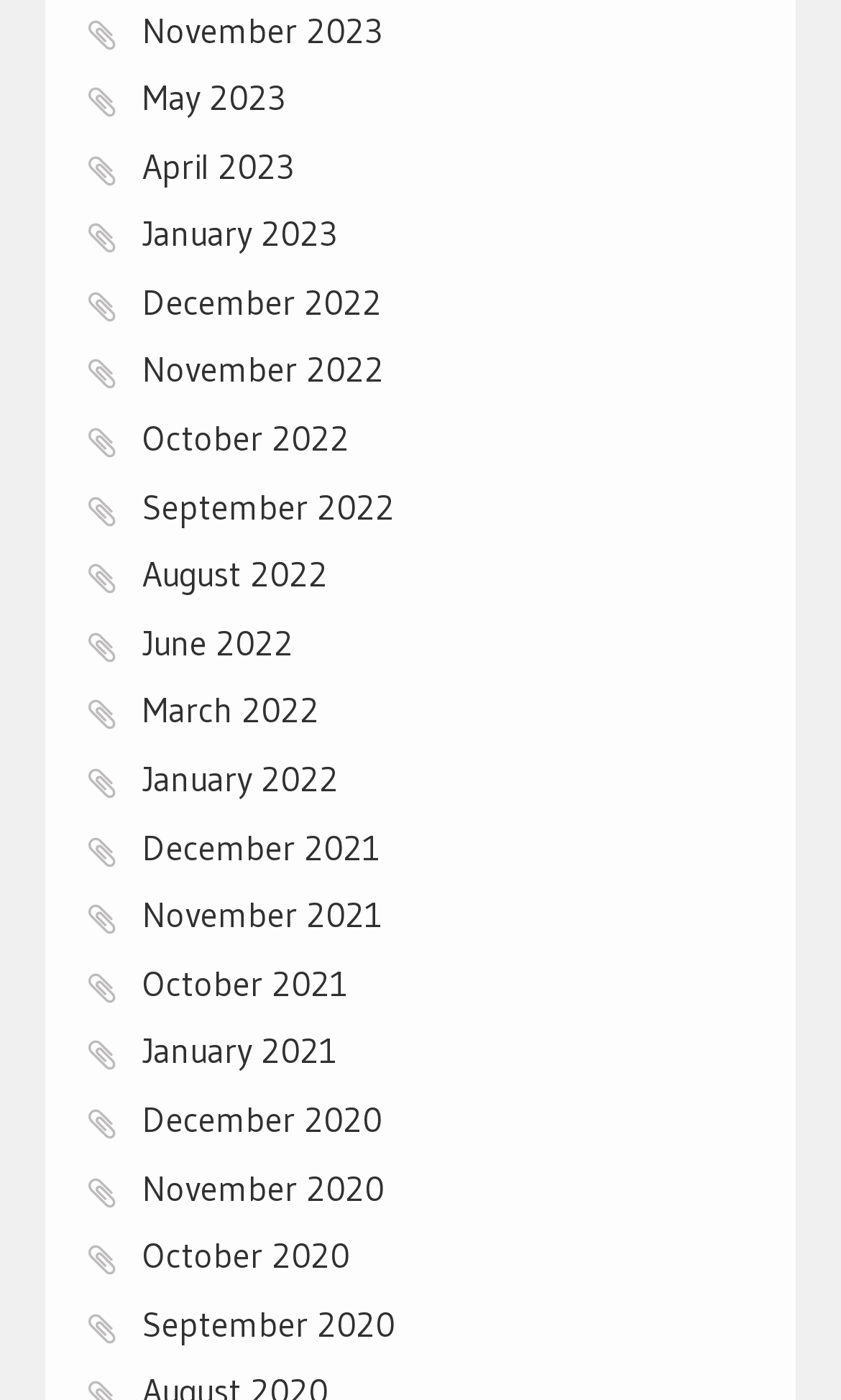Please identify the bounding box coordinates of the element's region that should be clicked to execute the following instruction: "Go to May 2023". The bounding box coordinates must be four float numbers between 0 and 1, i.e., [left, top, right, bottom].

[0.169, 0.054, 0.338, 0.085]